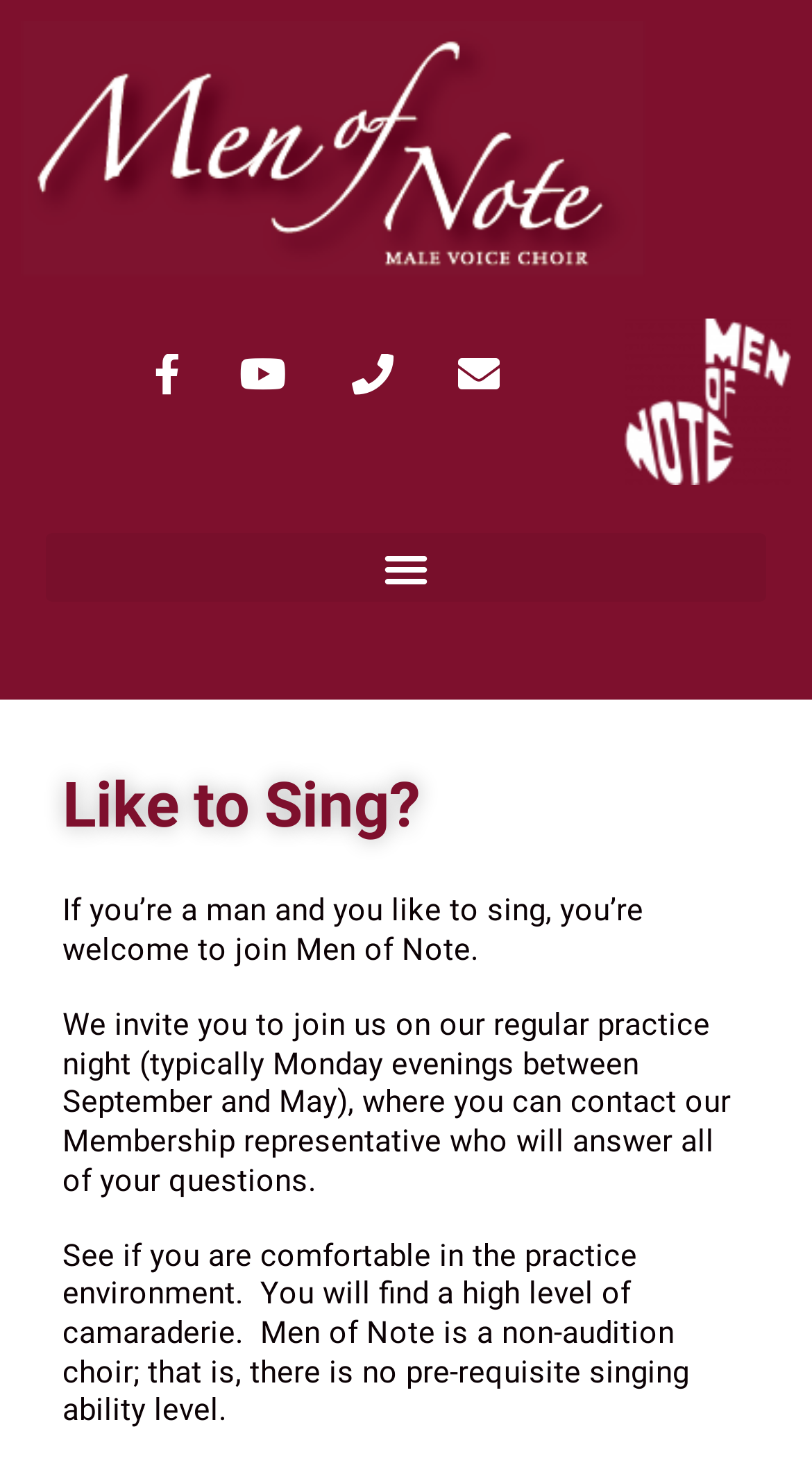Provide the bounding box coordinates of the HTML element described by the text: "alt="MON_Logo_clear_background" title="MON_Logo_clear_background"".

[0.769, 0.218, 0.974, 0.332]